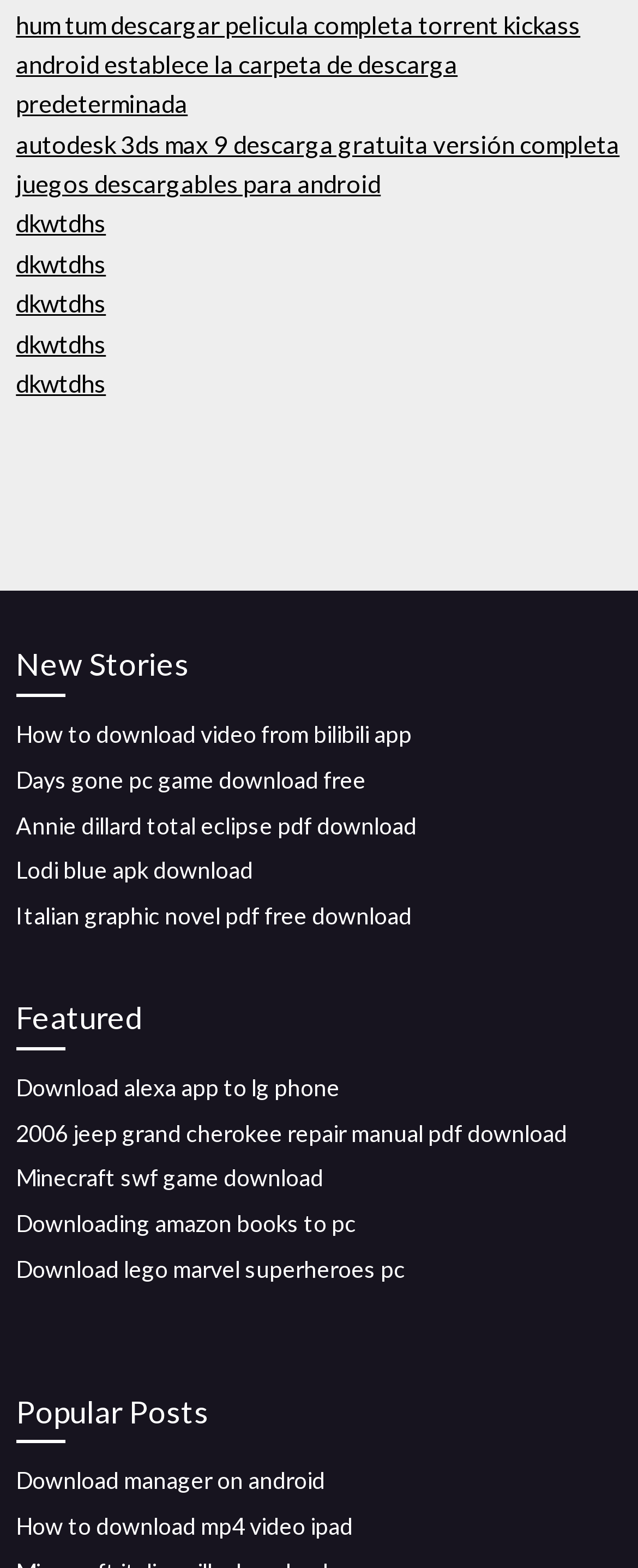Identify the bounding box coordinates of the specific part of the webpage to click to complete this instruction: "read New Stories".

[0.025, 0.408, 0.975, 0.445]